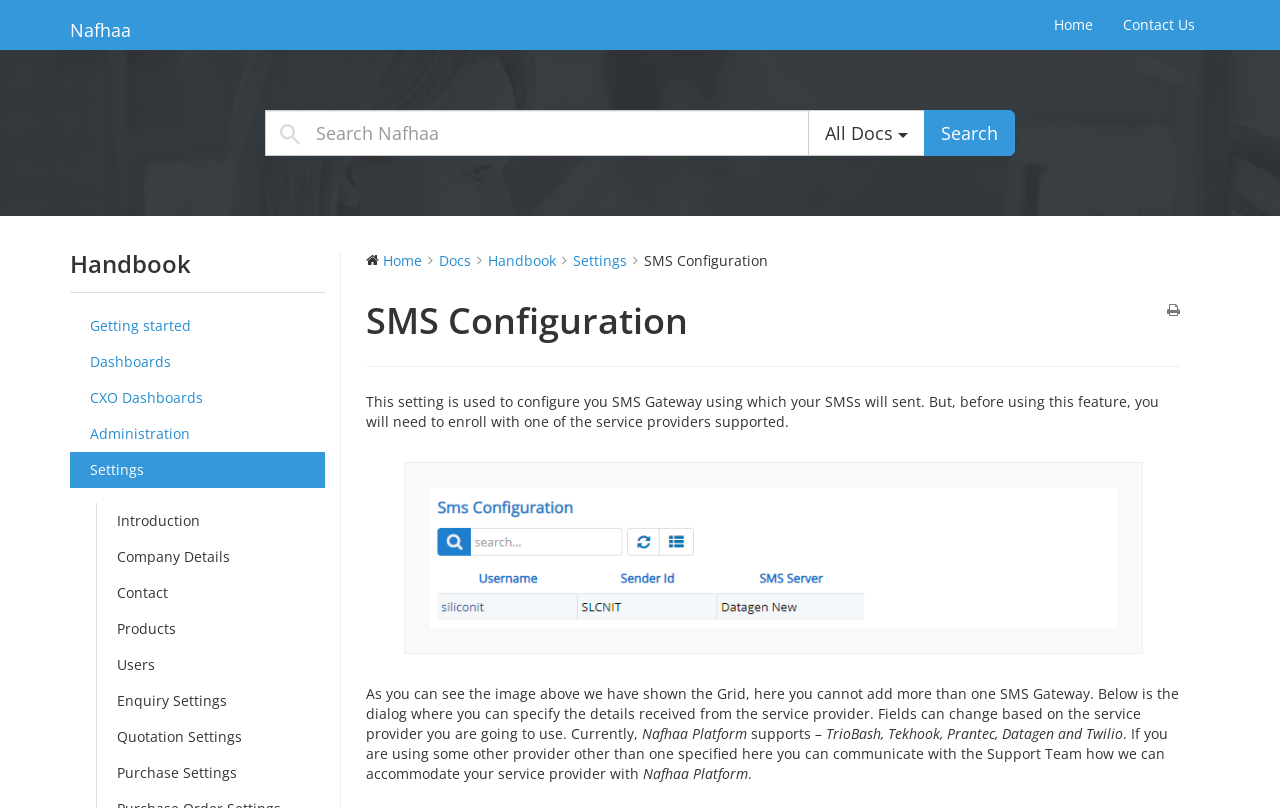Please specify the bounding box coordinates of the region to click in order to perform the following instruction: "Search for something".

[0.722, 0.136, 0.793, 0.193]